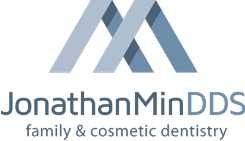Describe the image thoroughly.

This image features the logo of "Jonathan Min DDS," emphasizing family and cosmetic dentistry. The logo is designed with a modern aesthetic, incorporating shades of blue to convey trust and professionalism. Accompanying the prominent text "JonathanMinDDS," the phrase "family & cosmetic dentistry" highlights the practice's commitment to comprehensive dental care, catering to both family needs and cosmetic enhancements. This logo represents the dental practice's dedication to offering quality services in a welcoming environment in Aberdeen.